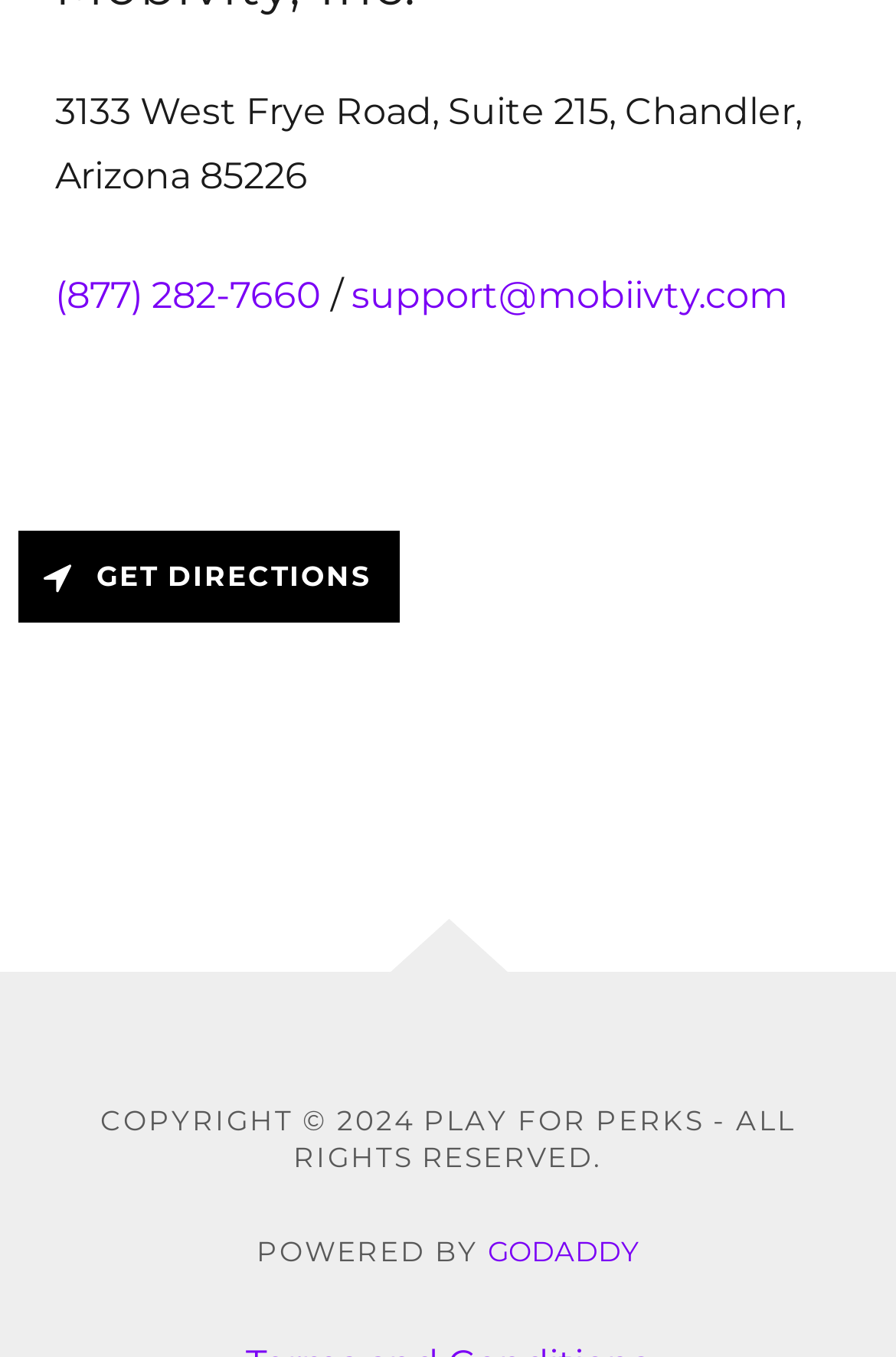Provide the bounding box coordinates of the HTML element described as: "Get directions". The bounding box coordinates should be four float numbers between 0 and 1, i.e., [left, top, right, bottom].

[0.021, 0.391, 0.446, 0.459]